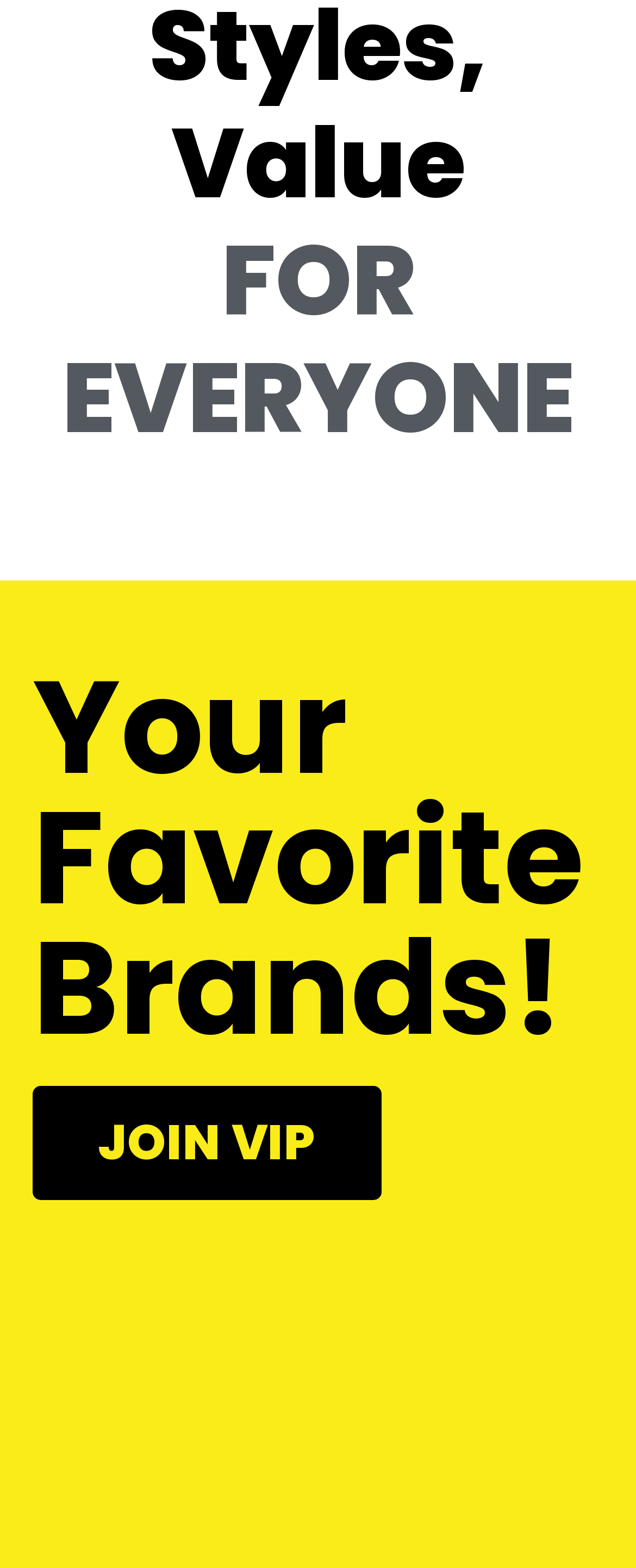Using the provided element description: "JOIN VIP", determine the bounding box coordinates of the corresponding UI element in the screenshot.

[0.051, 0.852, 0.6, 0.925]